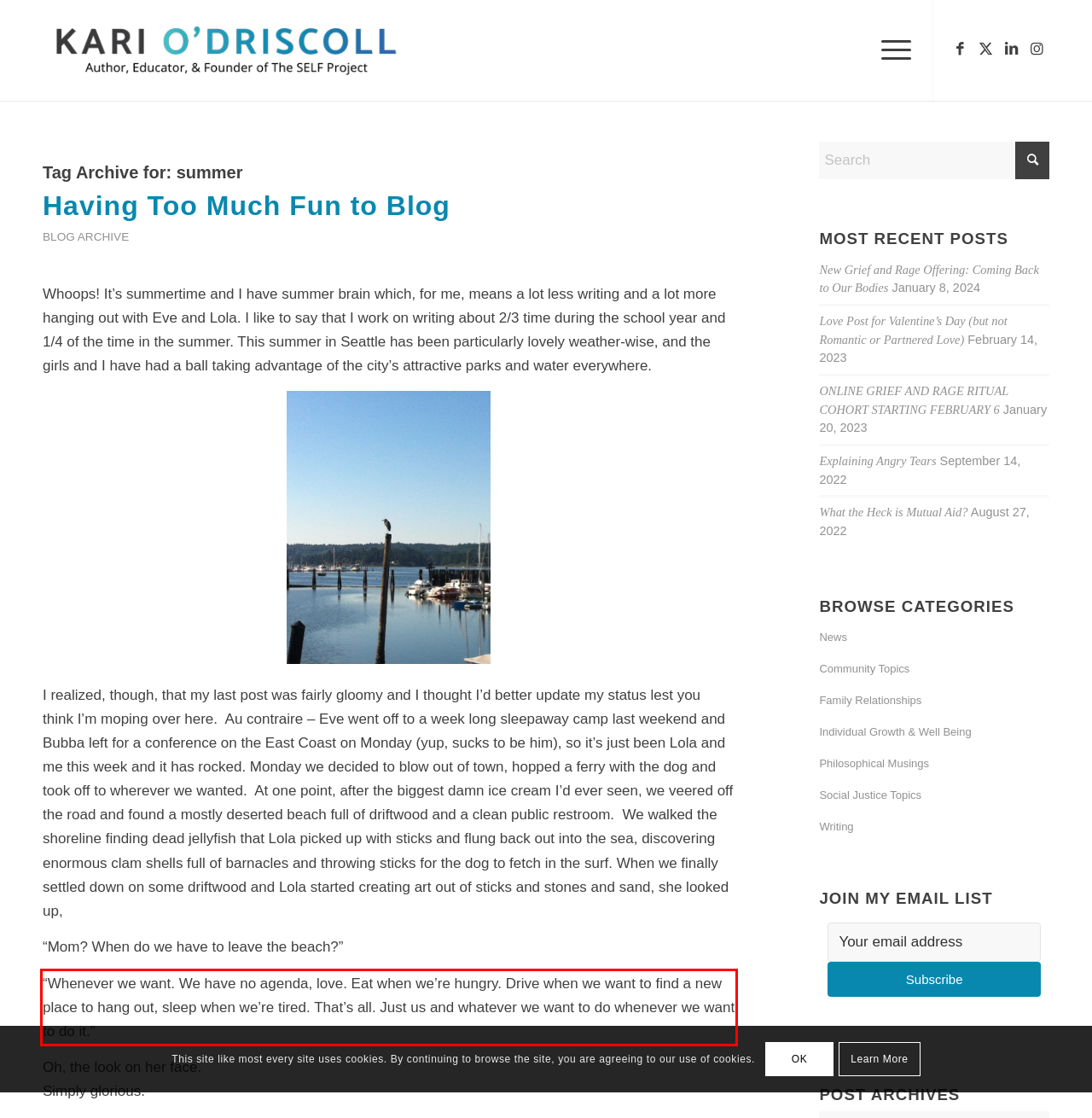Examine the webpage screenshot and use OCR to recognize and output the text within the red bounding box.

“Whenever we want. We have no agenda, love. Eat when we’re hungry. Drive when we want to find a new place to hang out, sleep when we’re tired. That’s all. Just us and whatever we want to do whenever we want to do it.”